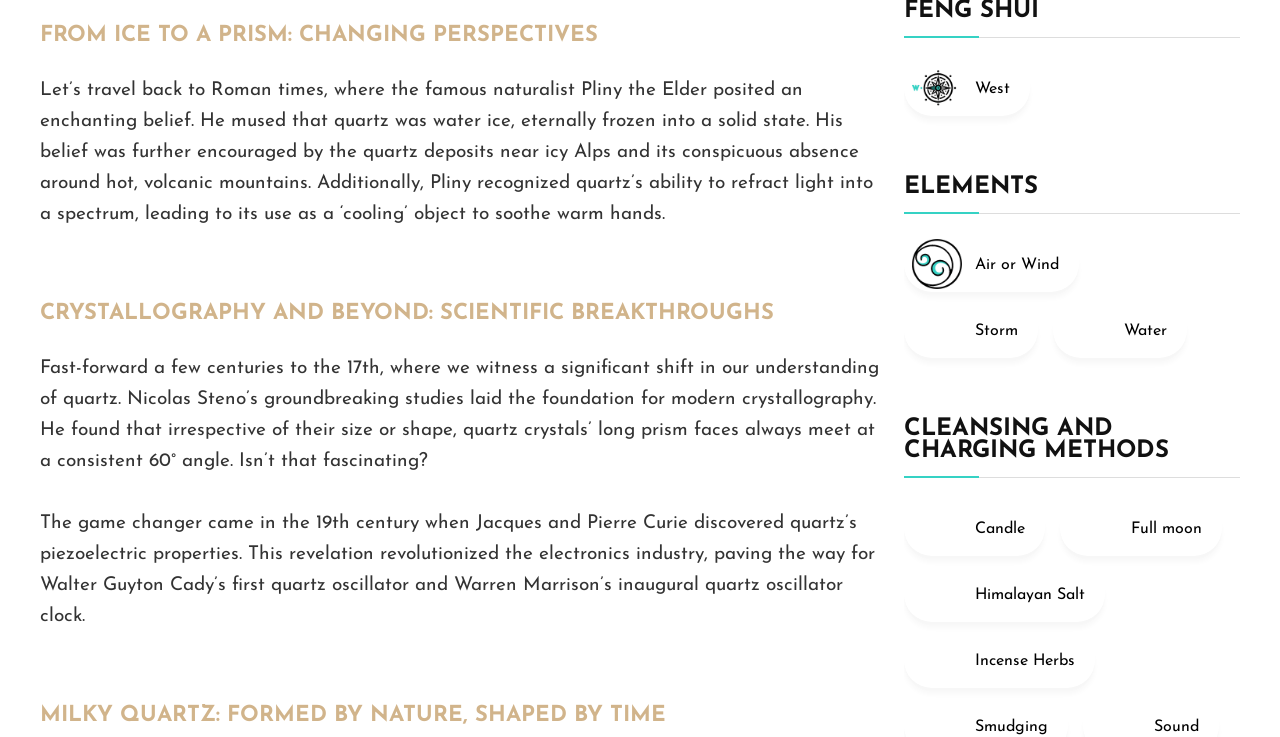Determine the coordinates of the bounding box for the clickable area needed to execute this instruction: "Click on the link 'CLEANSING AND CHARGING METHODS'".

[0.706, 0.566, 0.913, 0.628]